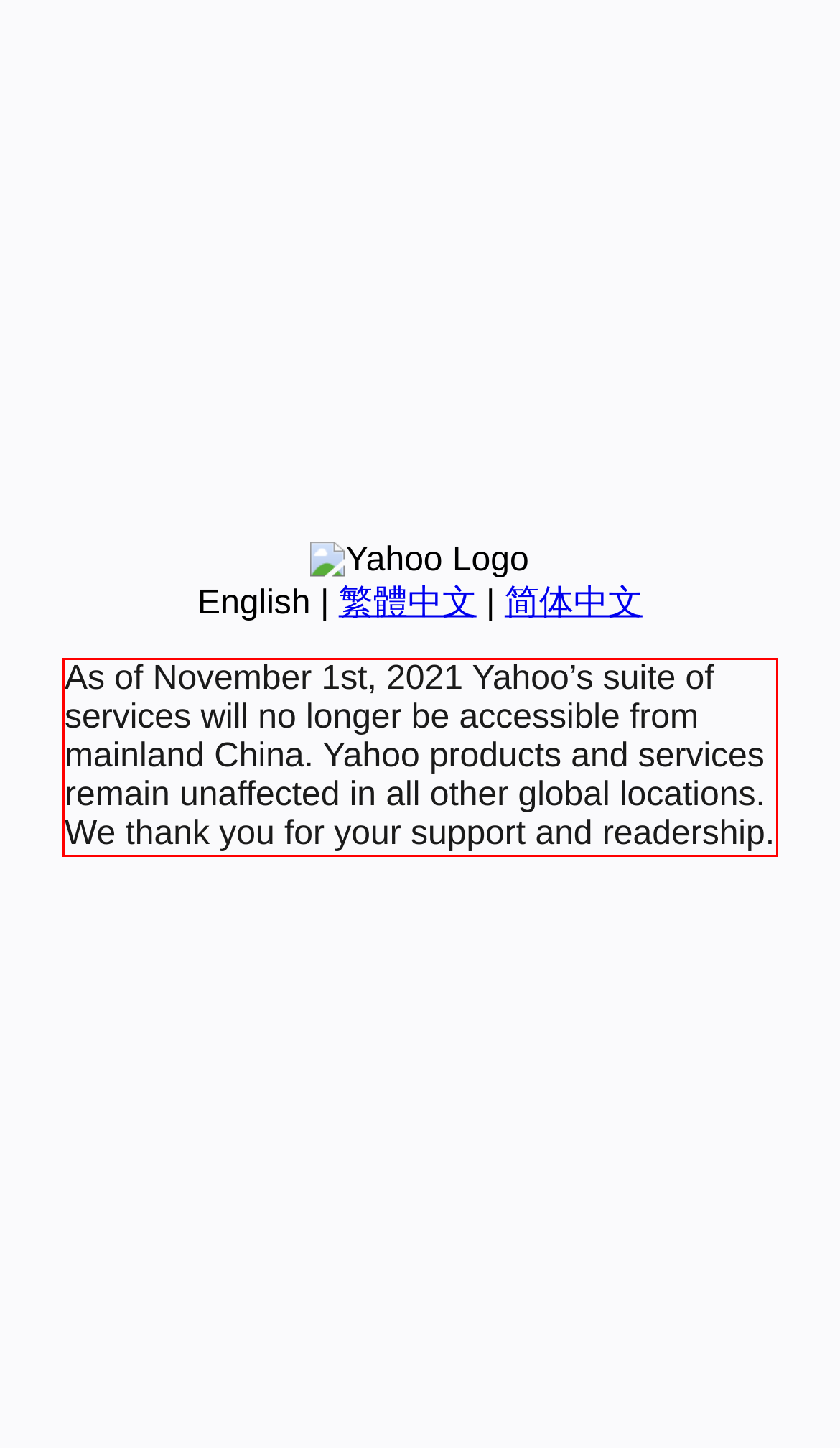Within the screenshot of a webpage, identify the red bounding box and perform OCR to capture the text content it contains.

As of November 1st, 2021 Yahoo’s suite of services will no longer be accessible from mainland China. Yahoo products and services remain unaffected in all other global locations. We thank you for your support and readership.